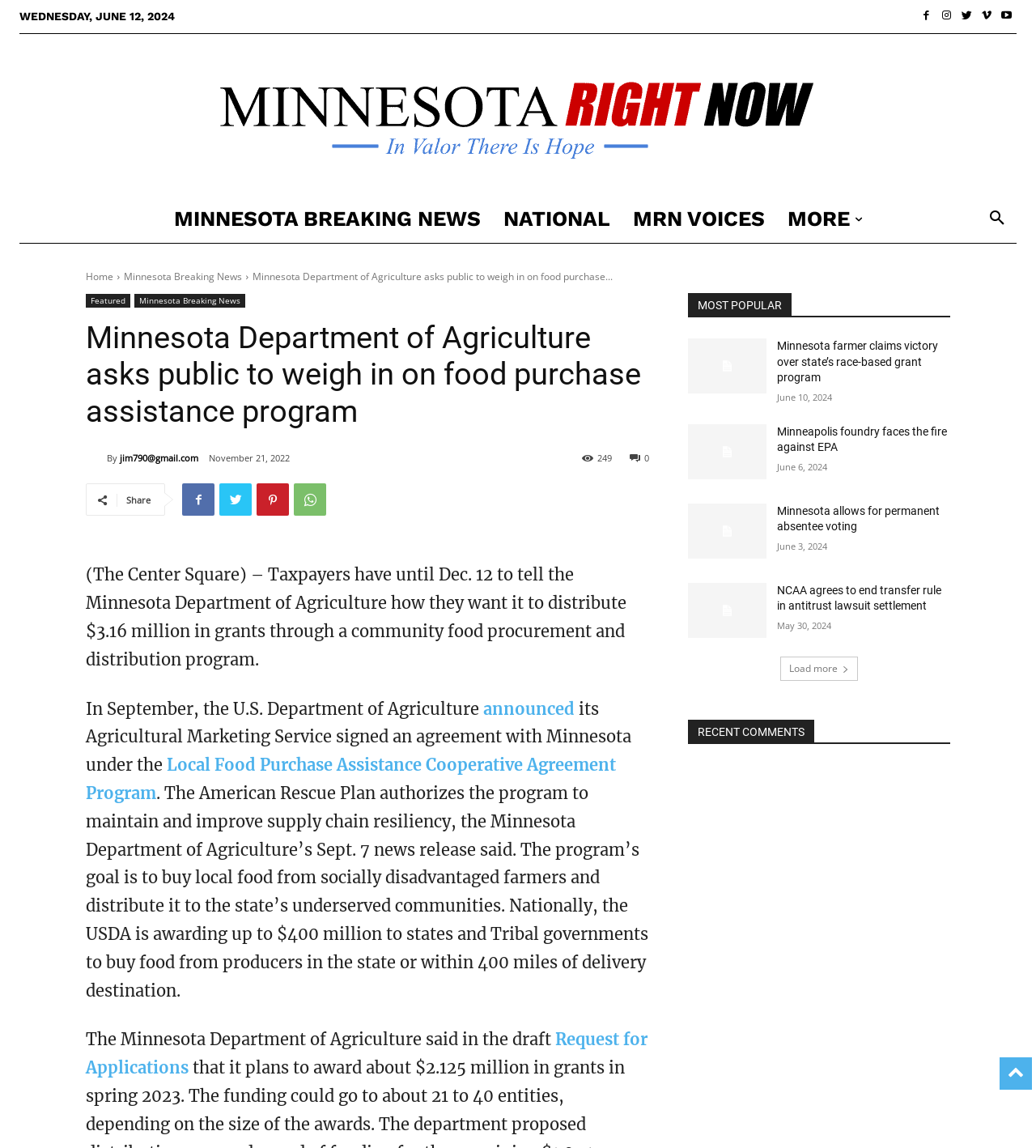Locate the bounding box coordinates of the clickable area to execute the instruction: "Read the article 'Minnesota Department of Agriculture asks public to weigh in on food purchase assistance program'". Provide the coordinates as four float numbers between 0 and 1, represented as [left, top, right, bottom].

[0.083, 0.278, 0.627, 0.375]